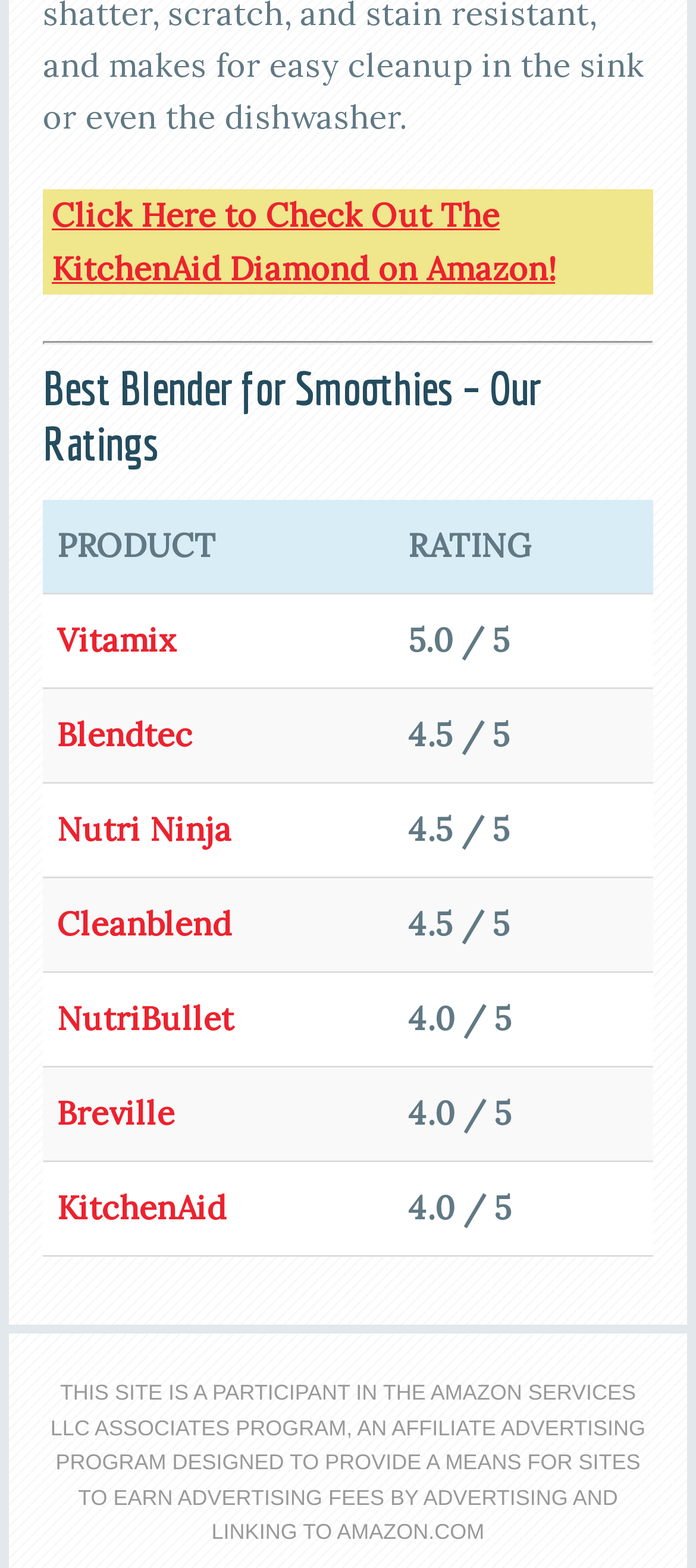Which blender has the highest rating?
Please use the image to provide an in-depth answer to the question.

I scanned the 'RATING' column in the table and found that the Vitamix blender has the highest rating of 5.0 / 5, which is higher than the ratings of the other blenders.